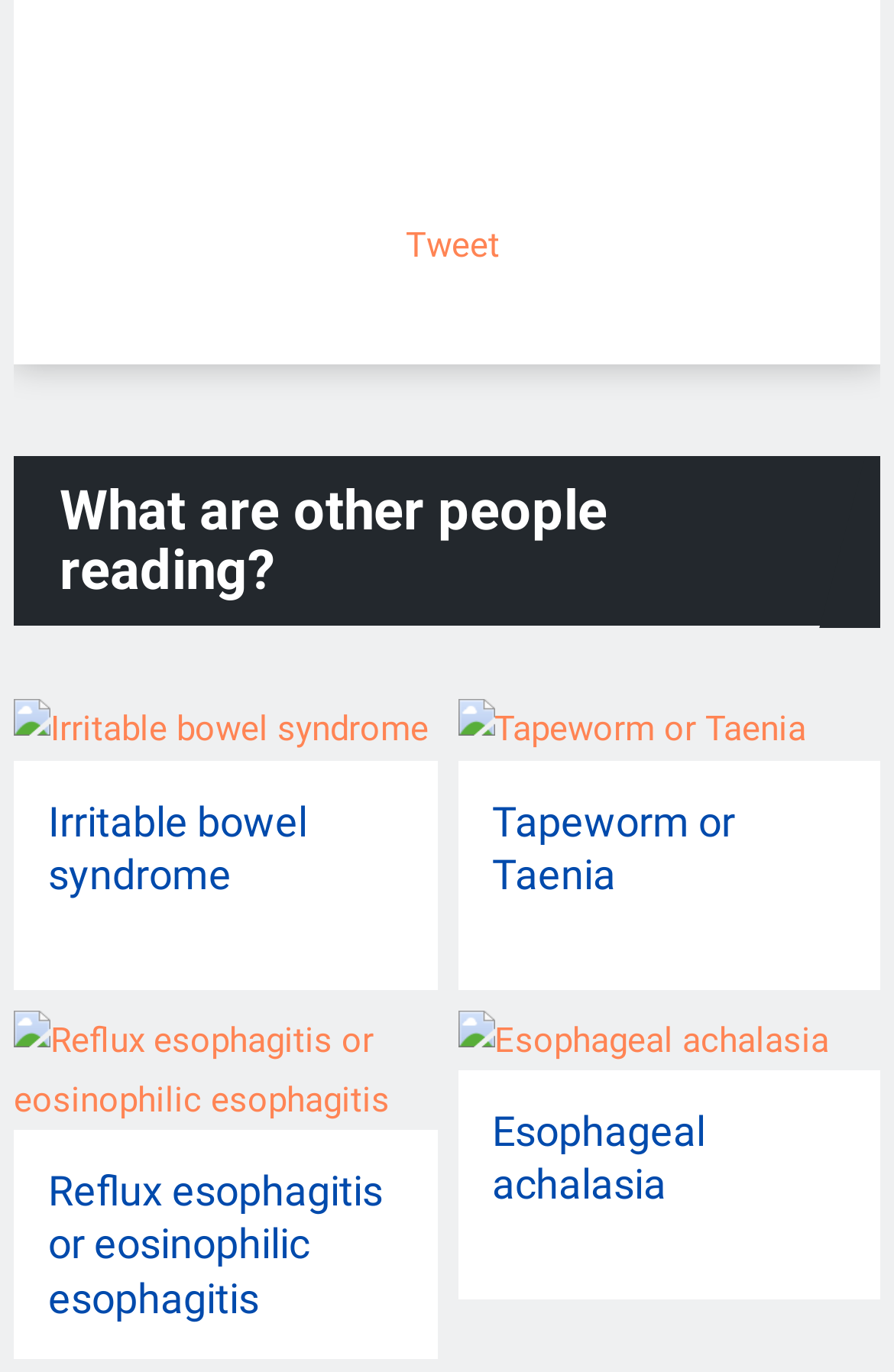Please identify the bounding box coordinates of the element that needs to be clicked to execute the following command: "Tweet about the current page". Provide the bounding box using four float numbers between 0 and 1, formatted as [left, top, right, bottom].

[0.453, 0.163, 0.559, 0.193]